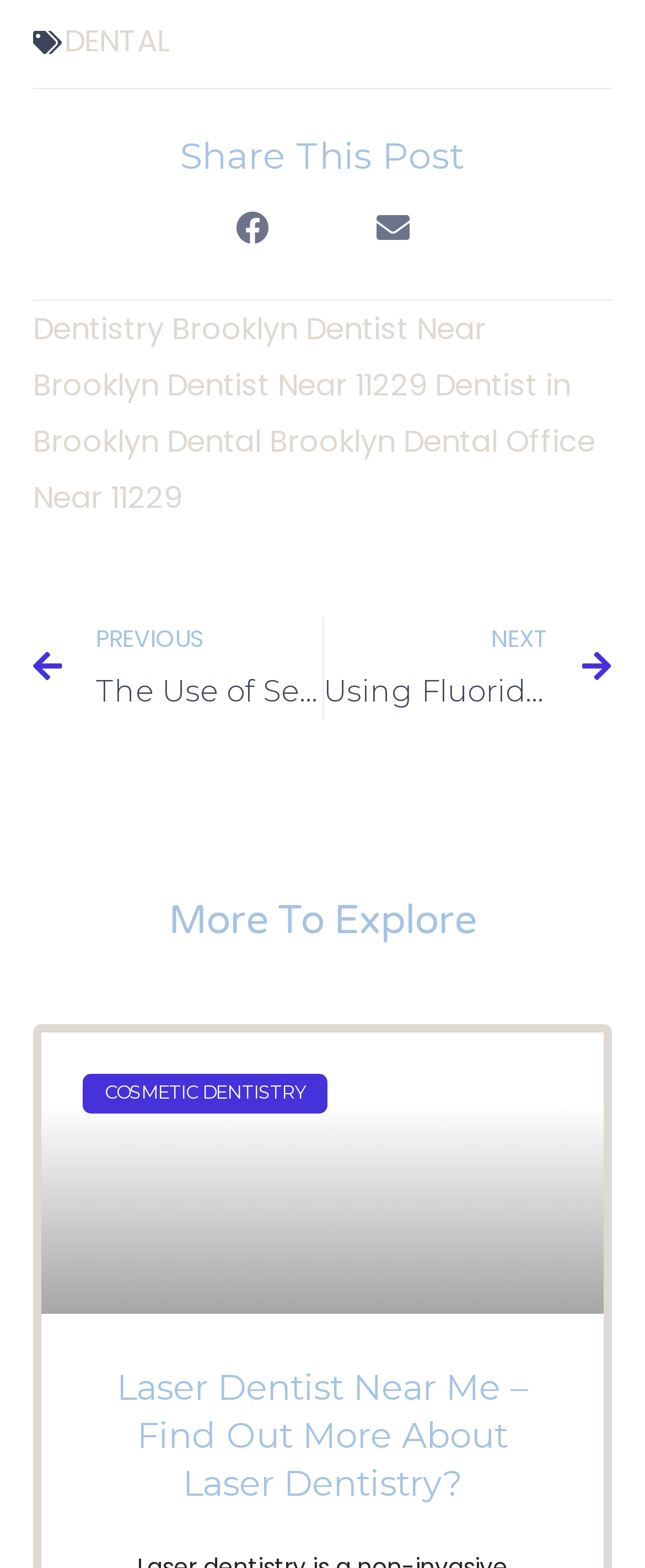Please determine the bounding box coordinates of the element to click on in order to accomplish the following task: "Share on facebook". Ensure the coordinates are four float numbers ranging from 0 to 1, i.e., [left, top, right, bottom].

[0.333, 0.122, 0.449, 0.169]